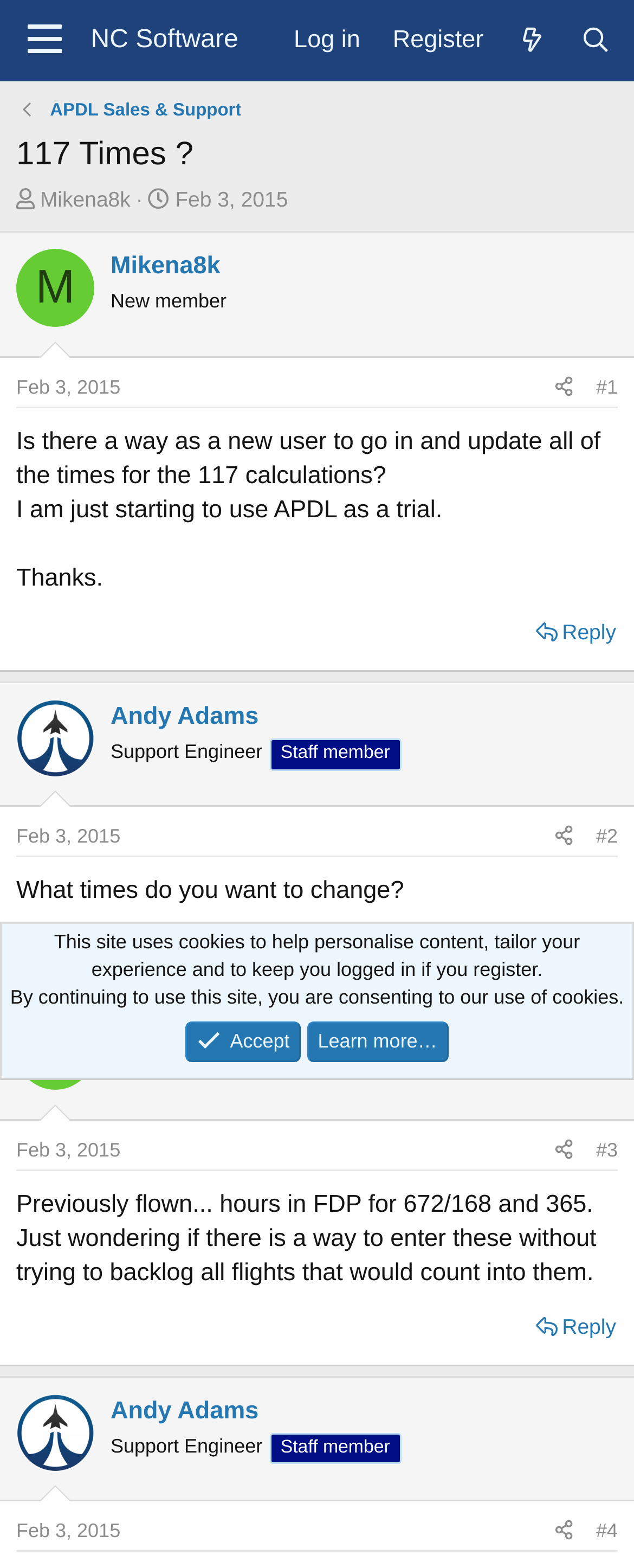What is the purpose of the 'Reply' link?
Please answer the question with a single word or phrase, referencing the image.

To respond to a post